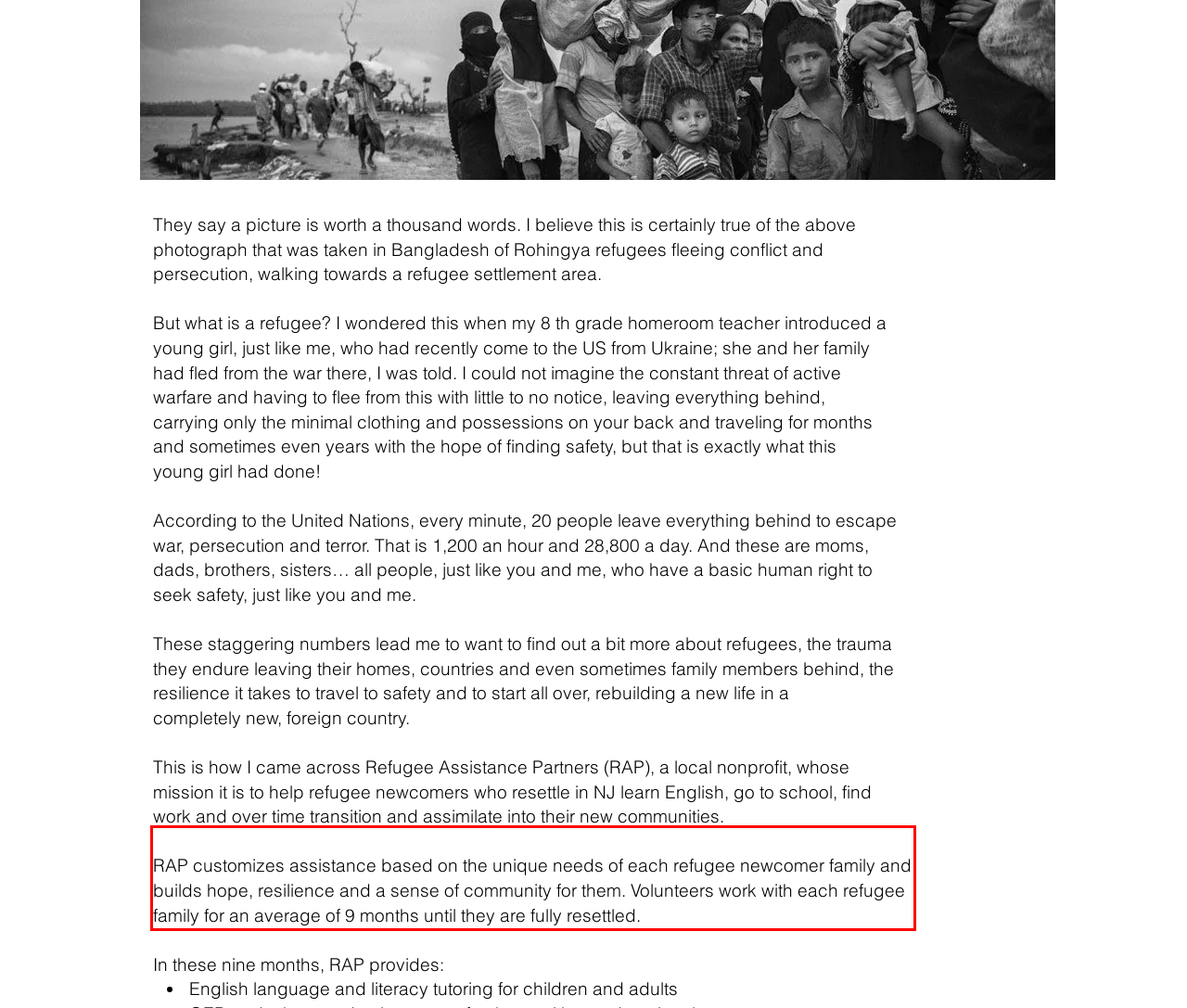Please examine the webpage screenshot containing a red bounding box and use OCR to recognize and output the text inside the red bounding box.

RAP customizes assistance based on the unique needs of each refugee newcomer family and builds hope, resilience and a sense of community for them. Volunteers work with each refugee family for an average of 9 months until they are fully resettled.